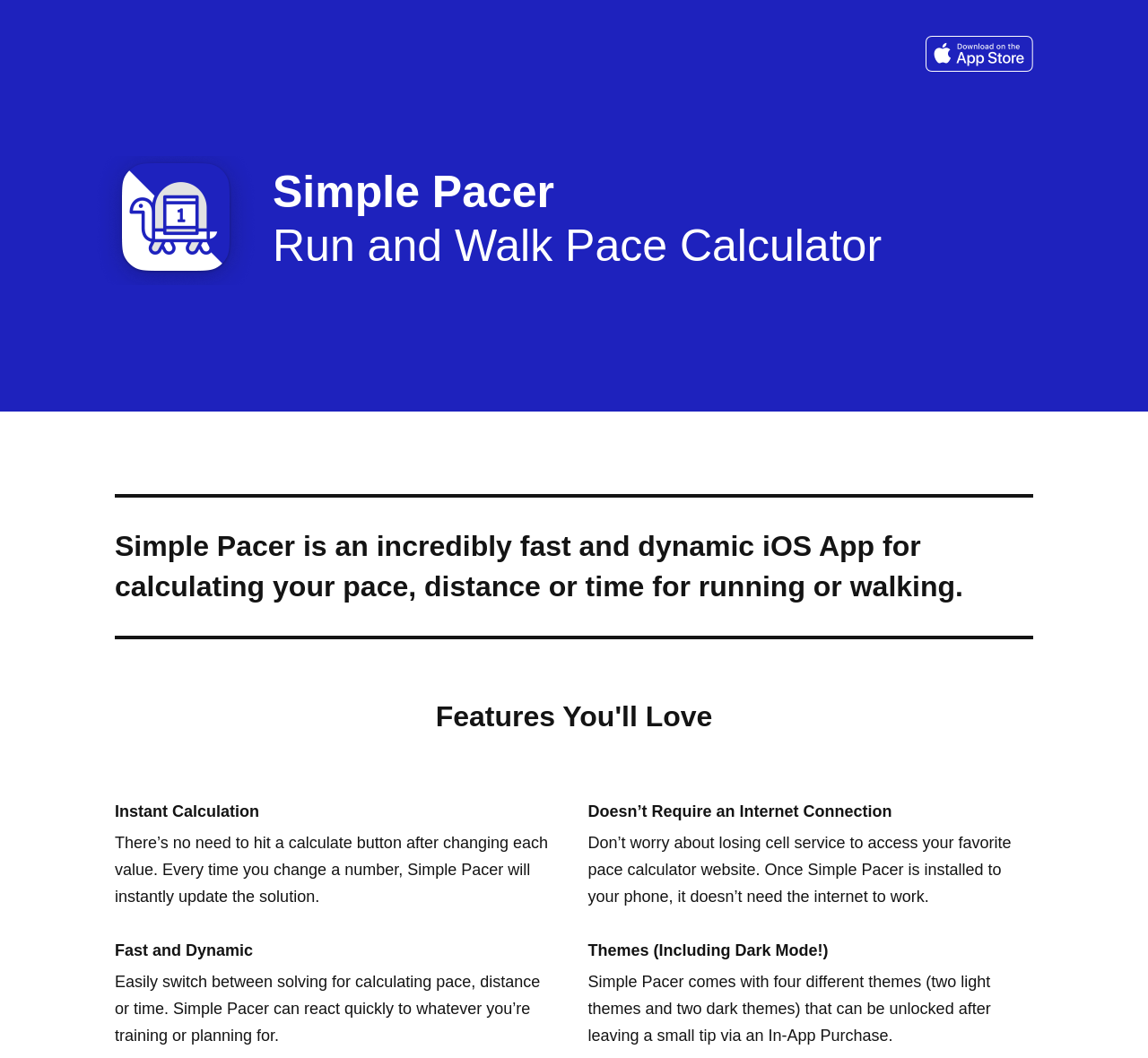What is the main purpose of Simple Pacer?
Based on the image, provide a one-word or brief-phrase response.

Run and Walk Pace Calculator